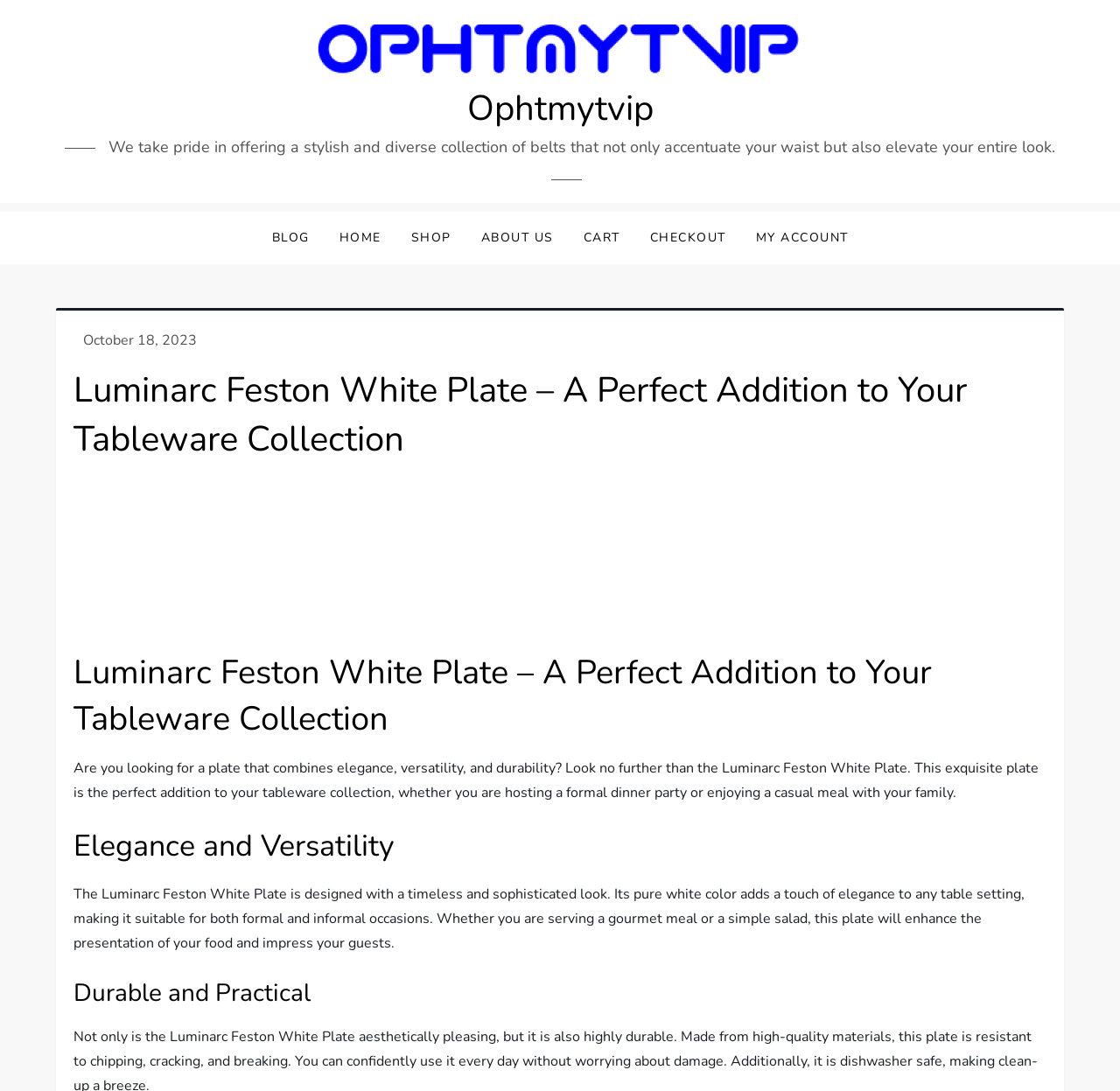Use a single word or phrase to respond to the question:
Is the plate suitable for formal occasions?

Yes